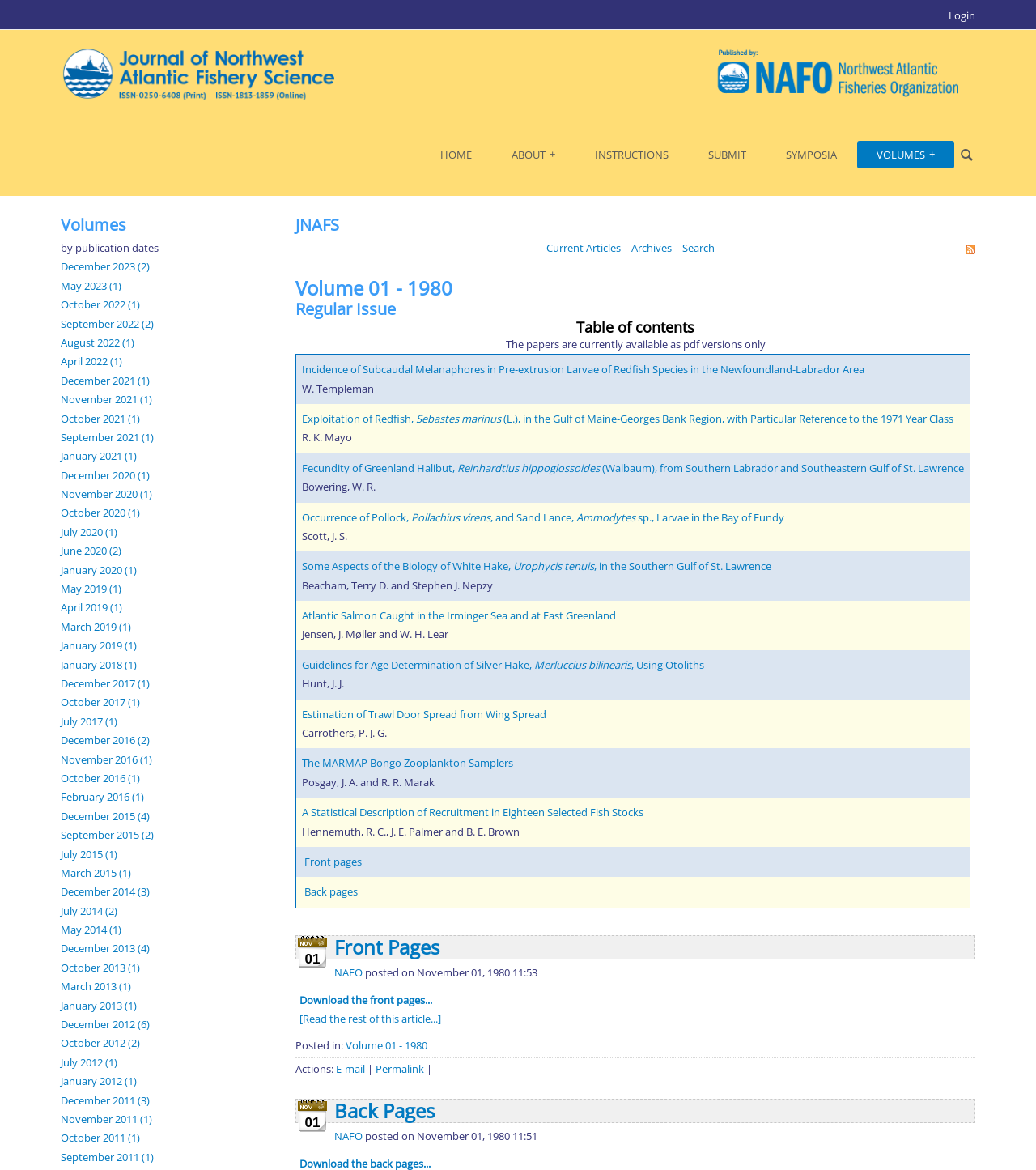Given the element description, predict the bounding box coordinates in the format (top-left x, top-left y, bottom-right x, bottom-right y). Make sure all values are between 0 and 1. Here is the element description: Volume 01 - 1980

[0.334, 0.887, 0.412, 0.9]